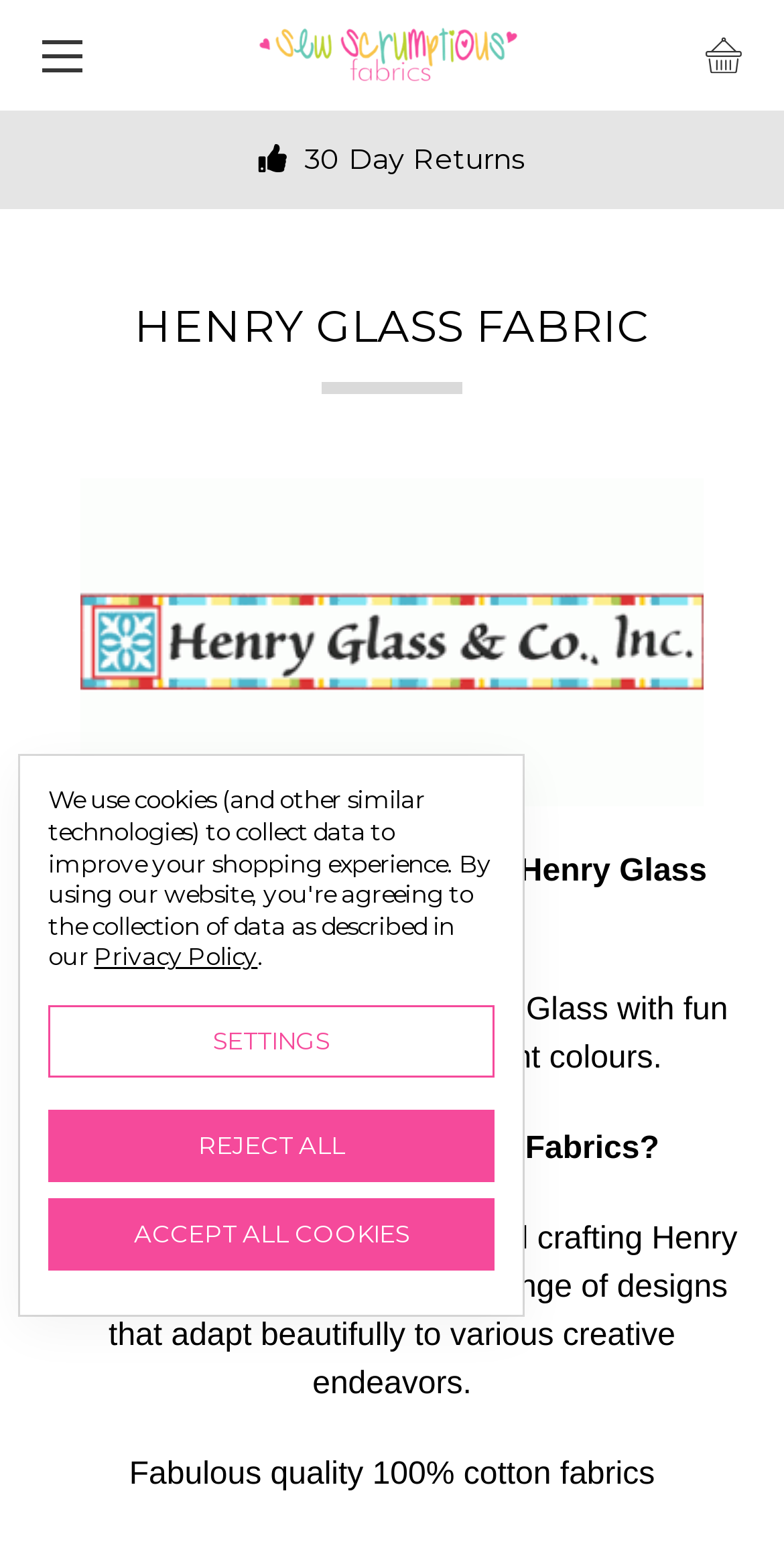Identify the bounding box coordinates of the section that should be clicked to achieve the task described: "Go to cart".

[0.874, 0.004, 1.0, 0.068]